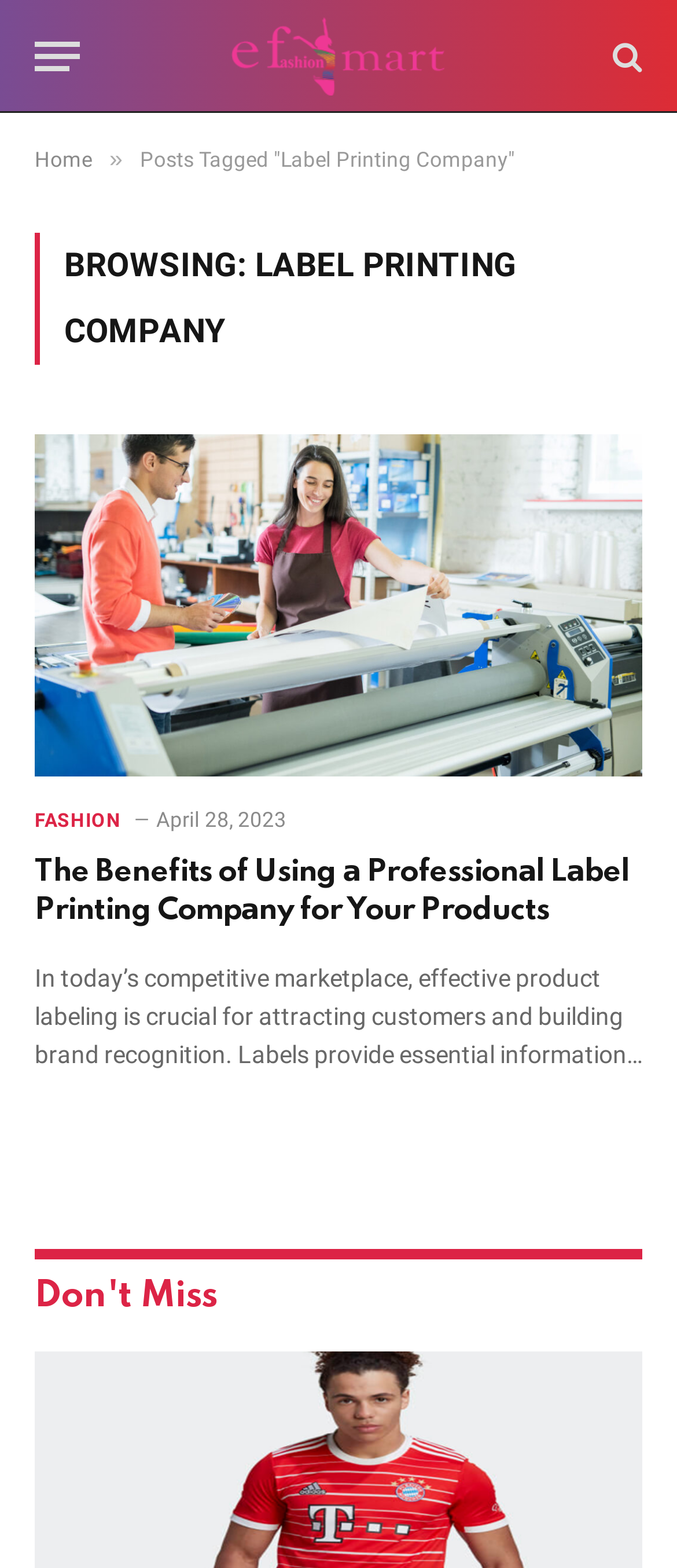Determine the bounding box coordinates of the clickable region to execute the instruction: "Check the Don't Miss section". The coordinates should be four float numbers between 0 and 1, denoted as [left, top, right, bottom].

[0.051, 0.815, 0.321, 0.84]